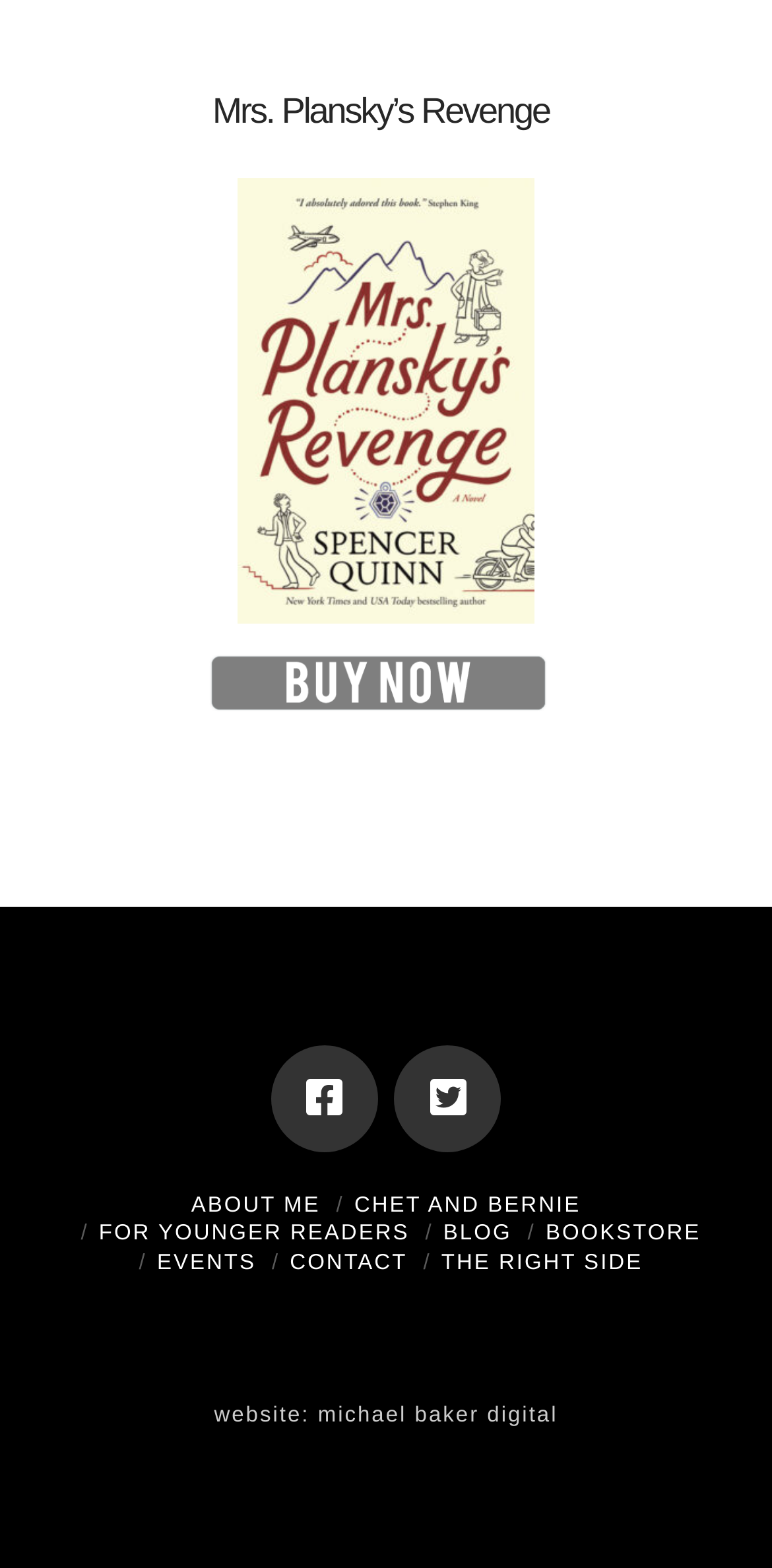Carefully observe the image and respond to the question with a detailed answer:
What is the text below the 'Buy now!' button?

The text 'website:' is located below the 'Buy now!' button, which is an image element. This text is a static text element.